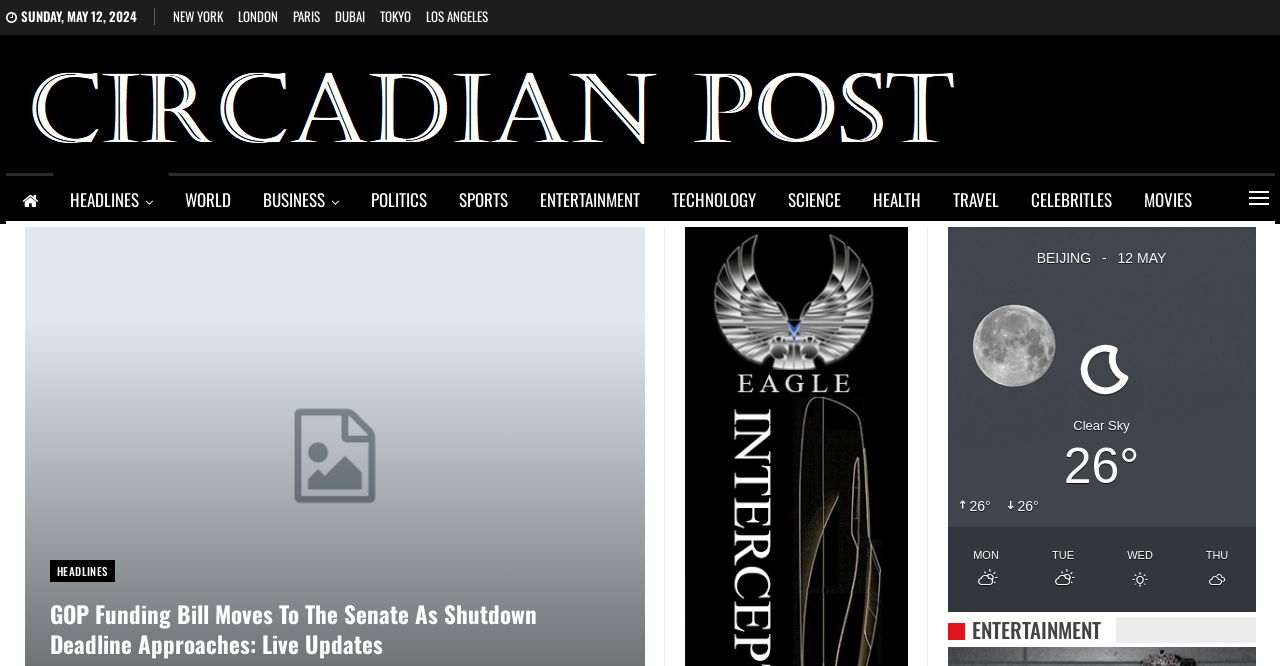Identify the bounding box coordinates of the element that should be clicked to fulfill this task: "Click on the 'circadianpost' link". The coordinates should be provided as four float numbers between 0 and 1, i.e., [left, top, right, bottom].

[0.004, 0.088, 0.766, 0.199]